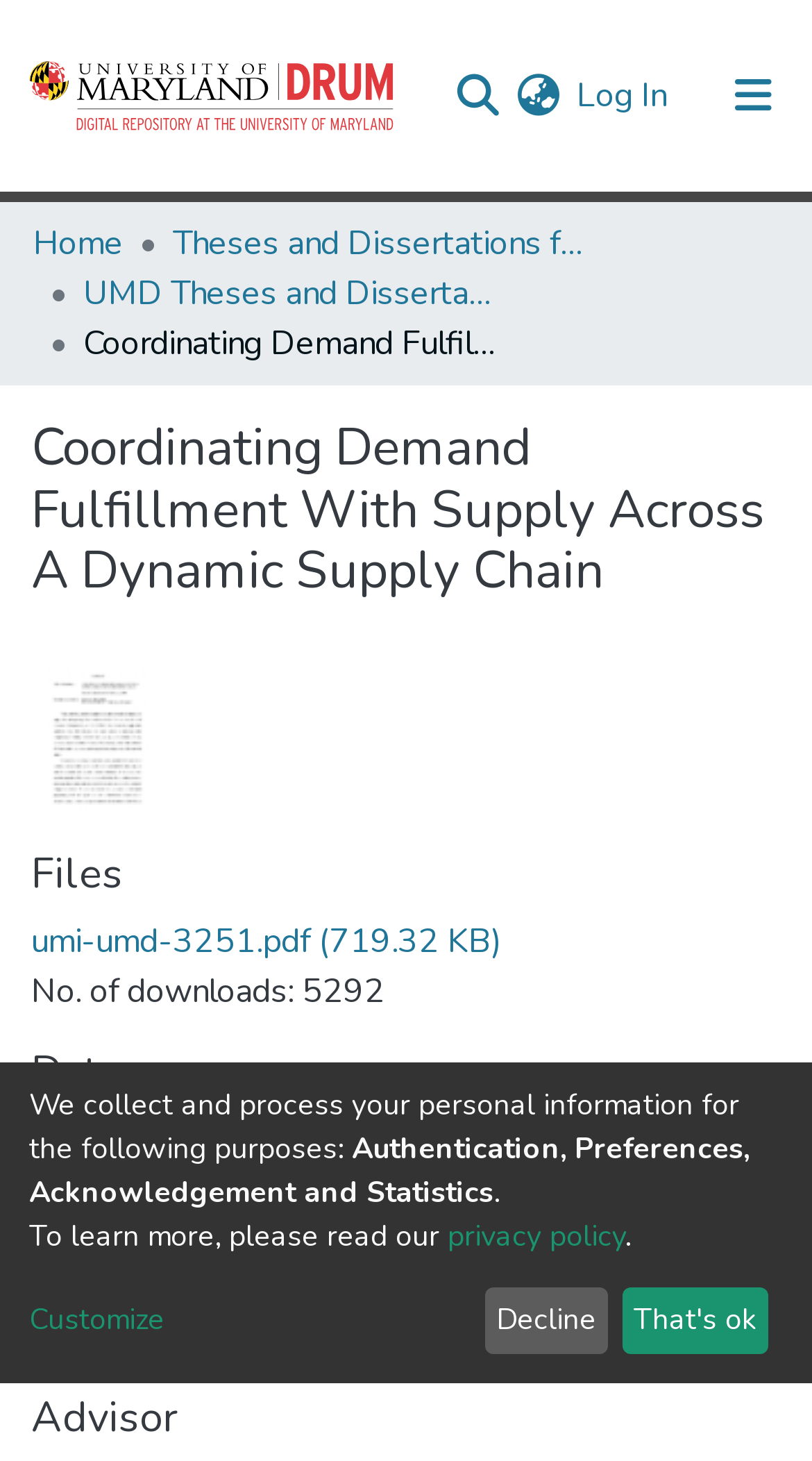Give an extensive and precise description of the webpage.

The webpage appears to be a academic paper or thesis page, with a focus on supply chain management. At the top, there is a navigation bar with a user profile section, a search bar, and a language switch button. Below the navigation bar, there is a breadcrumb navigation section with links to "Home", "Theses and Dissertations from UMD", and "UMD Theses and Dissertations".

The main content of the page is divided into sections, with headings such as "Coordinating Demand Fulfillment With Supply Across A Dynamic Supply Chain", "Files", "Date", "Authors", and "Advisor". The first section has a thumbnail image, and the "Files" section has a link to a PDF file with a size of 719.32 KB and a download count of 5292.

There are also several static text elements on the page, including a paragraph about collecting and processing personal information, a list of purposes, and a link to a privacy policy. At the bottom of the page, there are two buttons, "Decline" and "That's ok", which appear to be related to customizing privacy settings.

Overall, the page has a simple and organized layout, with a focus on presenting academic information and providing links to related resources.